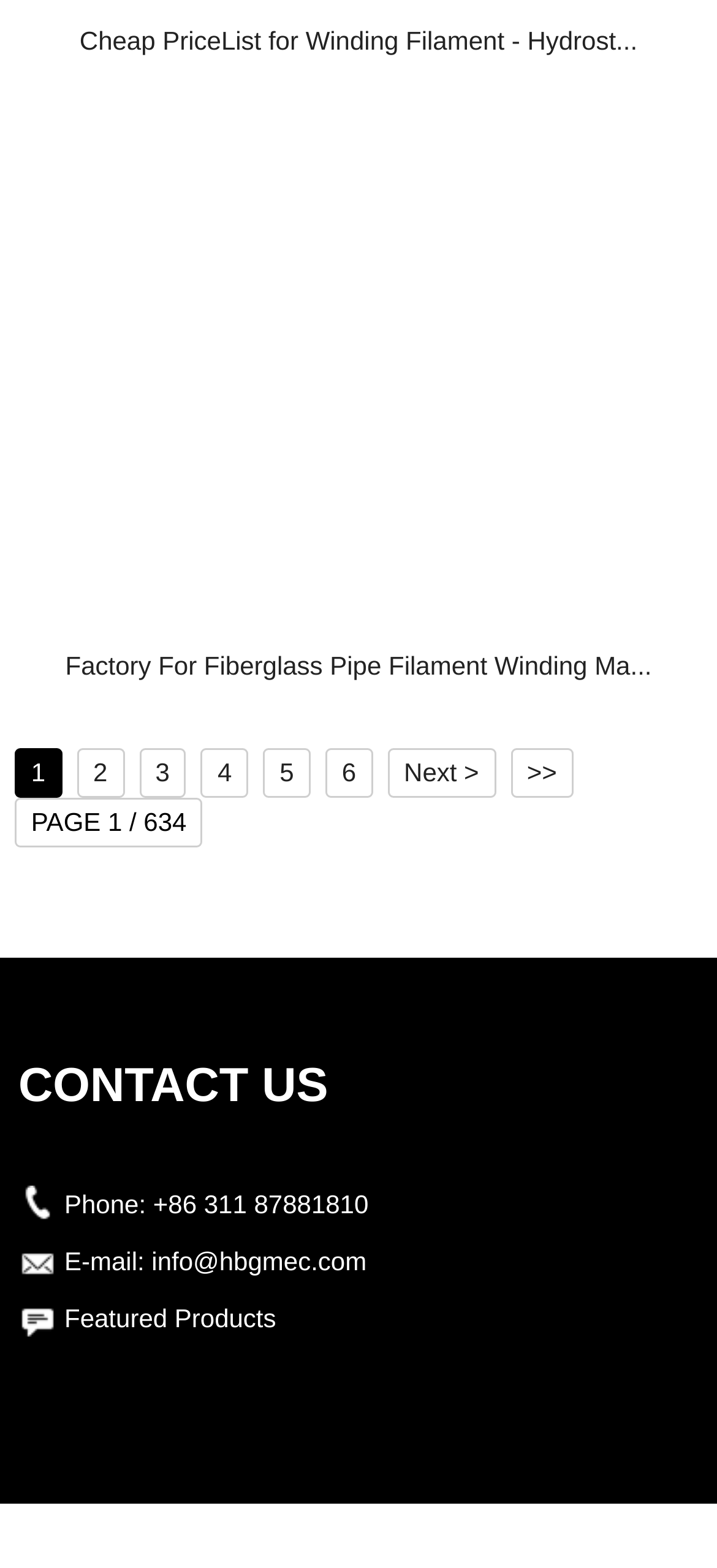How many pages are there in total?
Provide a detailed and well-explained answer to the question.

I found the total number of pages by looking at the text 'PAGE 1 / 634' which indicates that the current page is 1 out of 634 pages.